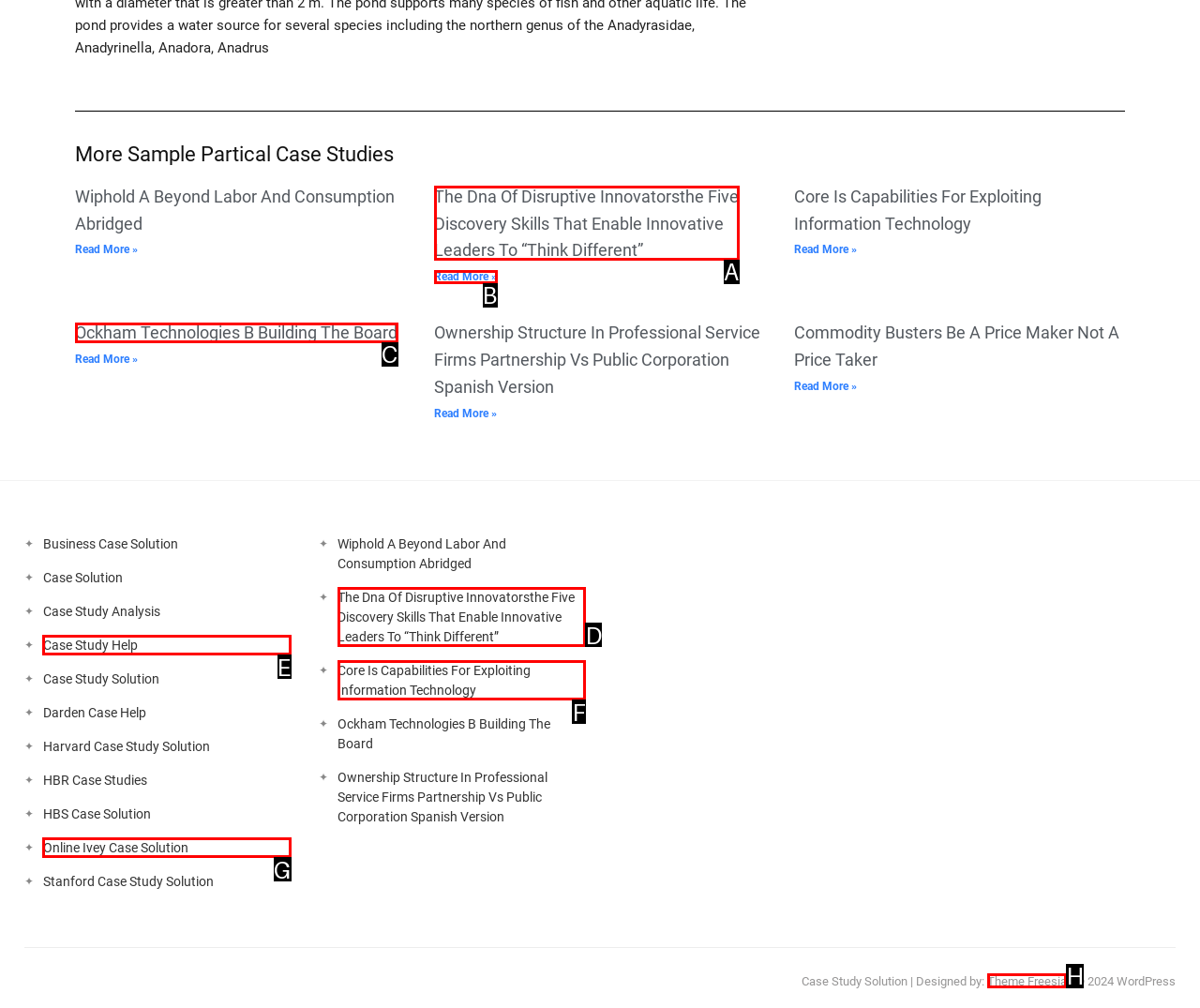Choose the UI element you need to click to carry out the task: Visit the Info page.
Respond with the corresponding option's letter.

None